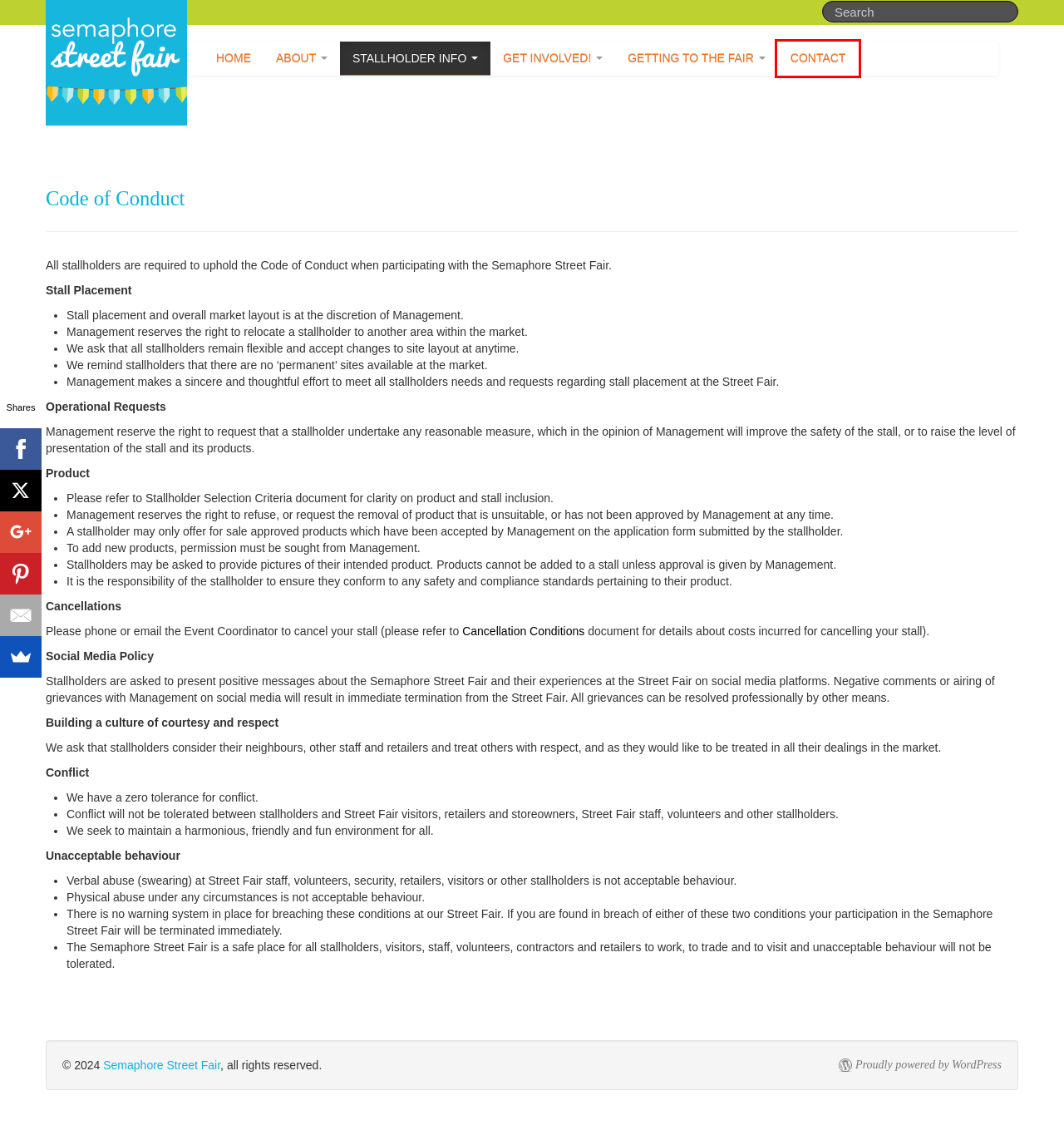Inspect the screenshot of a webpage with a red rectangle bounding box. Identify the webpage description that best corresponds to the new webpage after clicking the element inside the bounding box. Here are the candidates:
A. Getting to the Fair - Semaphore Street Fair
B. Stallholder Info - Semaphore Street Fair
C. Get involved! - Semaphore Street Fair
D. Terms & Conditions - Semaphore Street Fair
E. About - Semaphore Street Fair
F. Blog Tool, Publishing Platform, and CMS – WordPress.org
G. Contact - Semaphore Street Fair
H. Home - Semaphore Street Fair

G